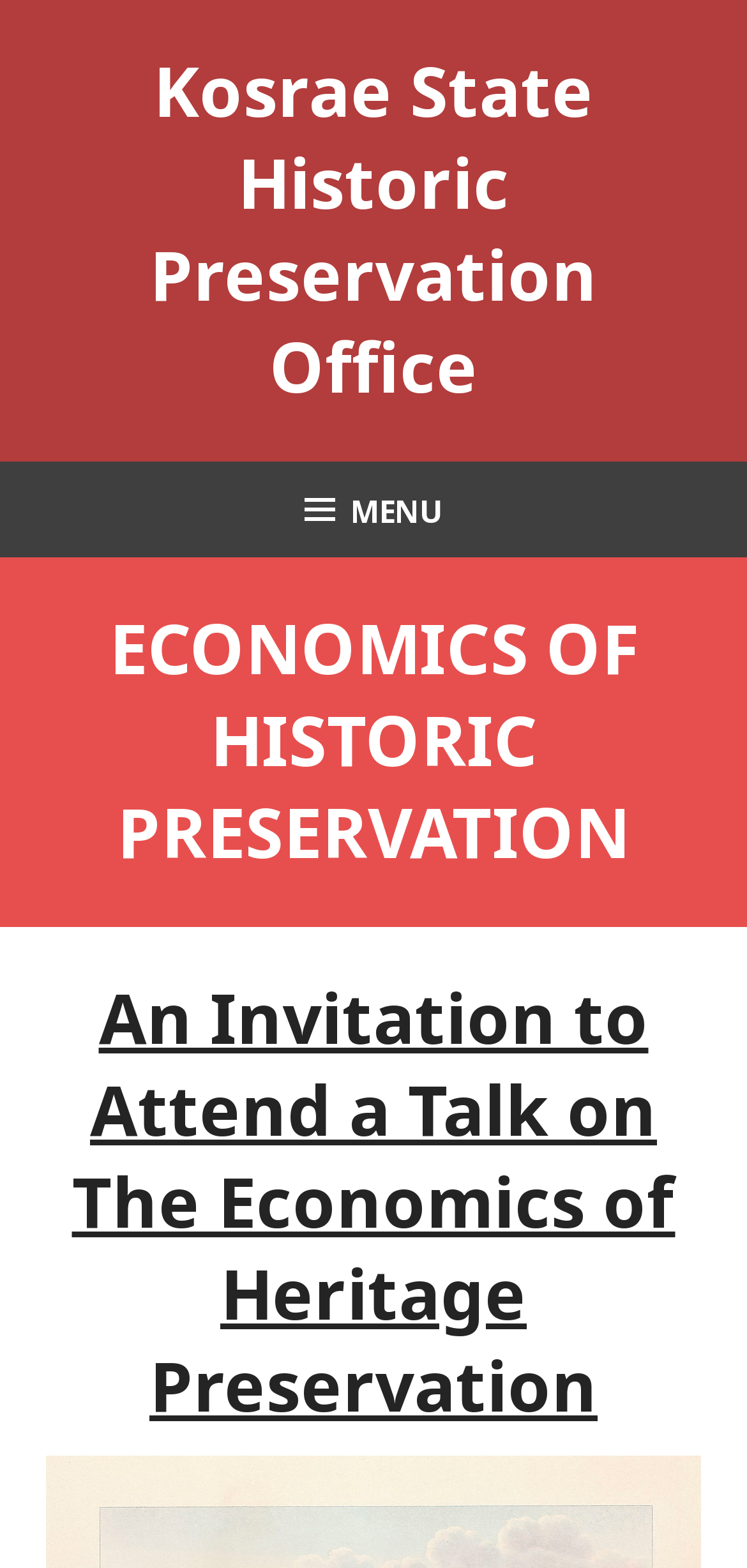Generate the main heading text from the webpage.

Kosrae State Historic Preservation Office